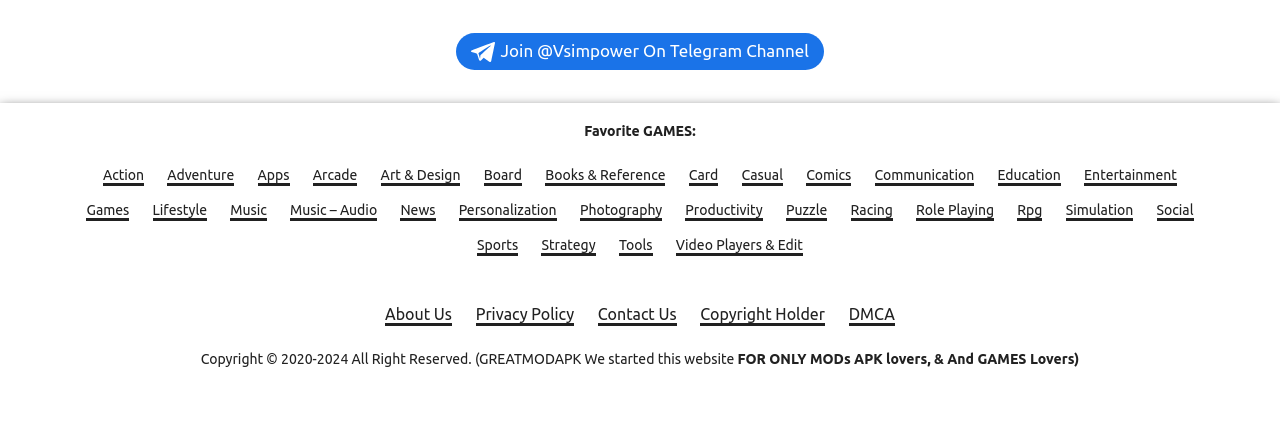Please provide a comprehensive response to the question based on the details in the image: What type of content is categorized on this webpage?

Based on the links and categories listed on the webpage, it appears that the webpage is categorizing different types of games and apps, such as Action, Adventure, Apps, Arcade, and more.